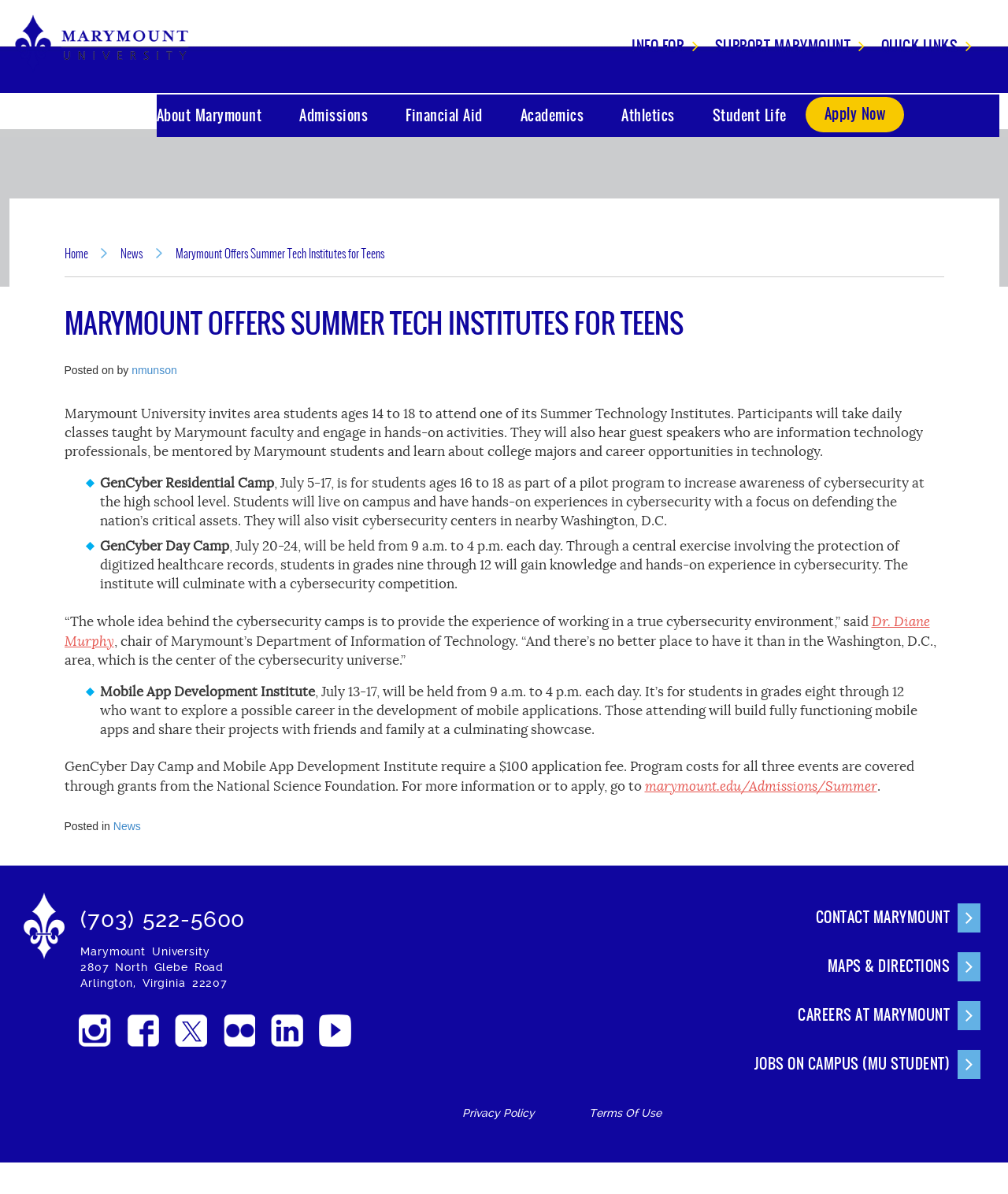Please locate the bounding box coordinates of the region I need to click to follow this instruction: "Visit the 'About Marymount' page".

[0.155, 0.079, 0.278, 0.115]